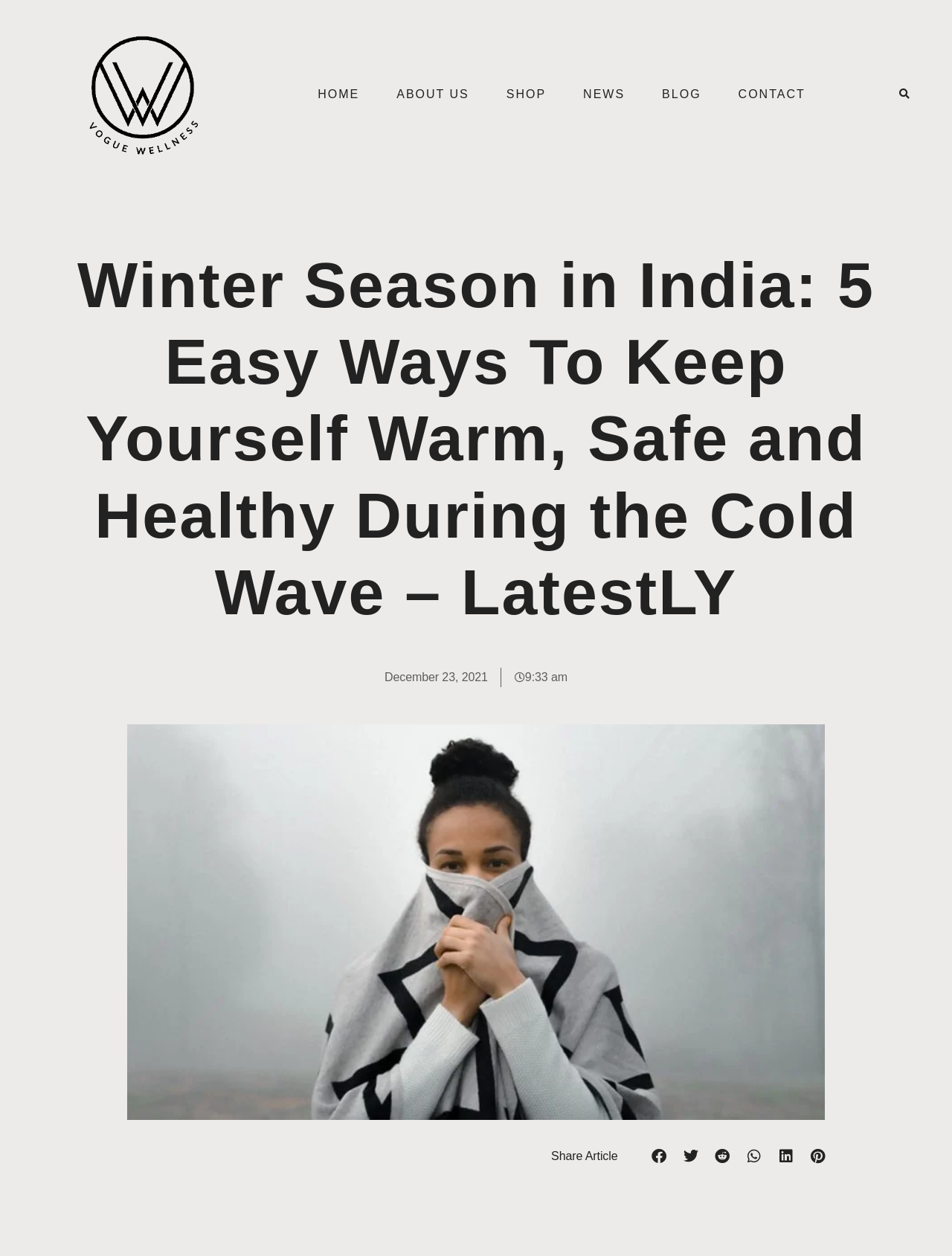Locate the bounding box coordinates of the element I should click to achieve the following instruction: "search for something".

[0.94, 0.068, 0.96, 0.083]